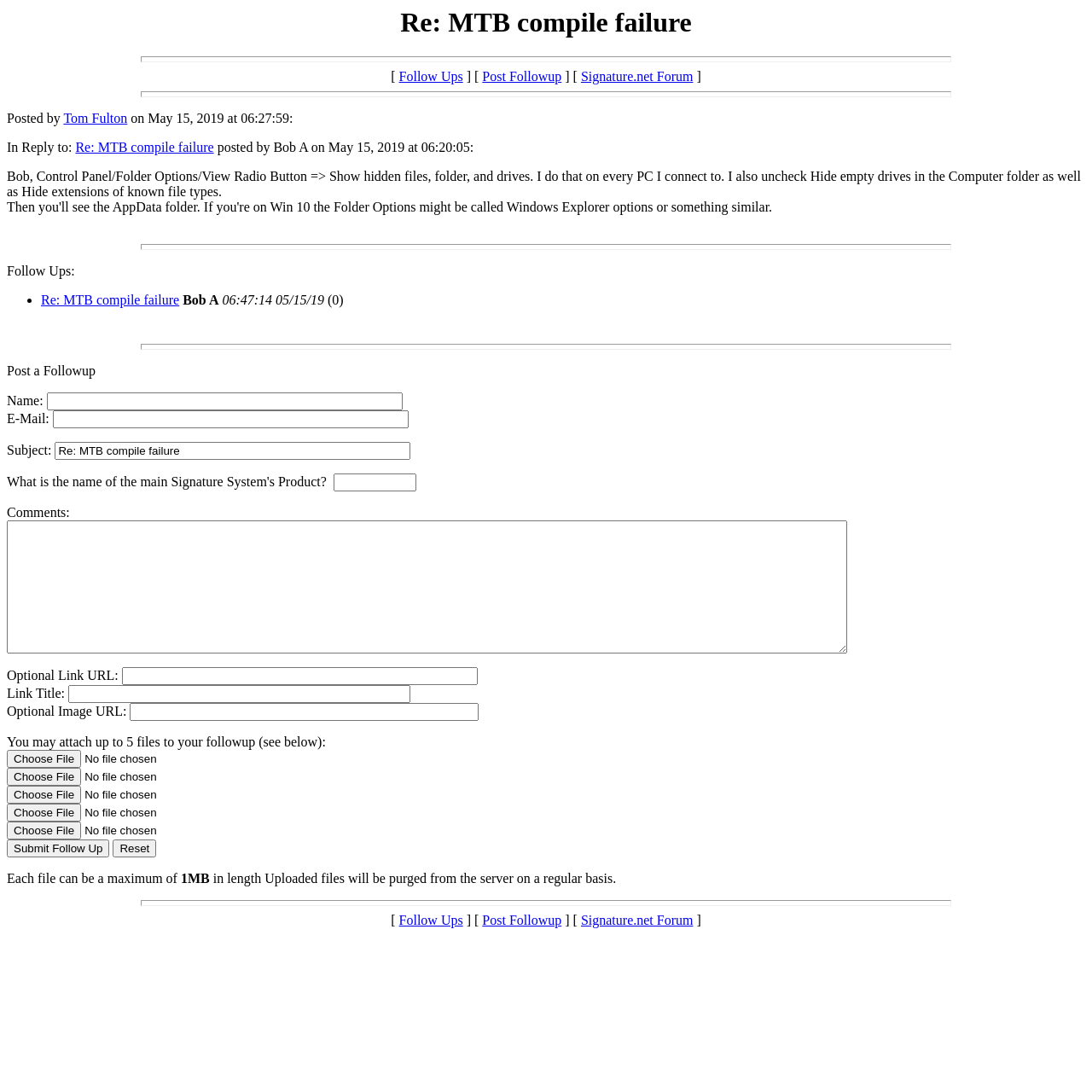Offer a meticulous description of the webpage's structure and content.

This webpage appears to be a forum discussion thread. At the top, there is a heading that reads "Re: MTB compile failure" and a horizontal separator line. Below the heading, there are links to "Follow Ups" and "Post Followup" on the top-right corner. 

On the left side, there is a section that displays information about the post, including the author "Tom Fulton" and the date "May 15, 2019 at 06:27:59". Below this section, there is a response from "Bob A" that provides a solution to the compile failure issue.

Further down, there is a list of follow-ups, indicated by a bullet point, which includes a link to another post from "Bob A" with a timestamp. 

The main content of the page is a form that allows users to post a follow-up to the discussion. The form includes fields for name, email, subject, and comments, as well as options to attach files and add a link or image. There are five "Choose File" buttons to attach up to five files. 

At the bottom of the page, there are buttons to "Submit Follow Up" and "Reset" the form. Additionally, there is a note about the maximum file size and a statement about uploaded files being purged from the server regularly. The page ends with a horizontal separator line and a repetition of the links to "Follow Ups" and "Post Followup" on the bottom-right corner.